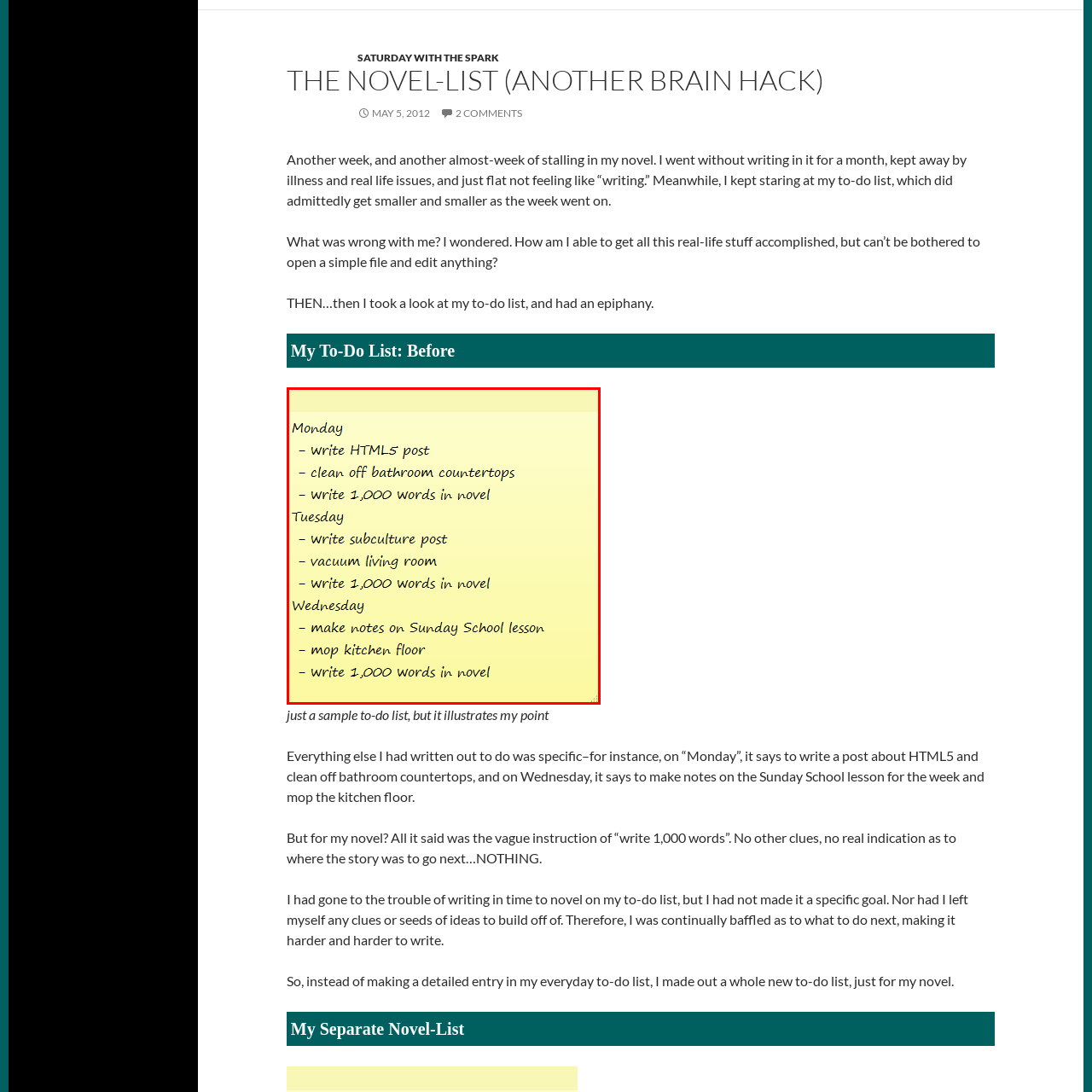Direct your attention to the area enclosed by the green rectangle and deliver a comprehensive answer to the subsequent question, using the image as your reference: 
What is the first task listed on Monday?

According to the caption, the first task listed on Monday is 'write HTML5 post', which is part of the organized to-do list on the yellow sticky note.